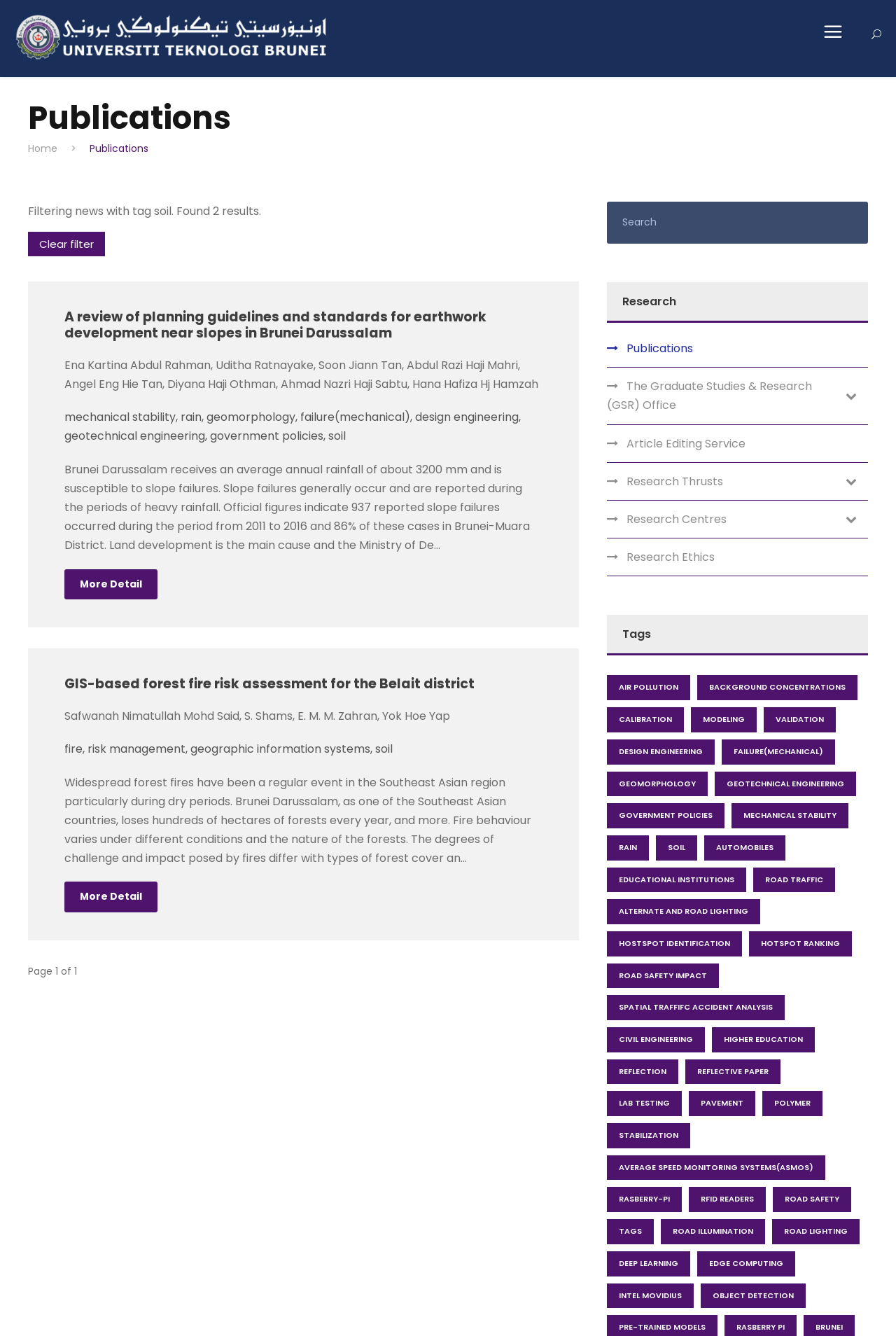Convey a detailed summary of the webpage, mentioning all key elements.

The webpage is titled "Publications | Universiti Teknologi Brunei" and has a heading "Publications" at the top. Below the heading, there is a navigation menu with links to "Home" and a ">" symbol. 

The main content of the page is divided into two sections. The first section displays a message "Filtering news with tag soil. Found 2 results." and provides a "Clear filter" link. Below this message, there are two publication entries, each with a heading, author list, and a brief summary. The first publication is titled "A review of planning guidelines and standards for earthwork development near slopes in Brunei Darussalam" and the second is titled "GIS-based forest fire risk assessment for the Belait district". Each publication has links to related keywords such as "mechanical stability", "rain", "geomorphology", and "soil". 

The second section of the page is located on the right side and has several links and buttons. There is a search box with a label "Search" and a heading "Research" above it. Below the search box, there are links to "Publications", "The Graduate Studies & Research (GSR) Office", "Article Editing Service", "Research Thrusts", and "Research Centres". 

Further down, there is a heading "Tags" with a list of 15 tags, including "air pollution", "background concentrations", "calibration", "modeling", "validation", "design engineering", "failure(mechanical)", "geomorphology", "geotechnical engineering", "government policies", "mechanical stability", "rain", "soil", "automobiles", and "educational institutions". Each tag has a corresponding link. 

At the bottom of the page, there is a pagination indicator showing "Page 1 of 1".